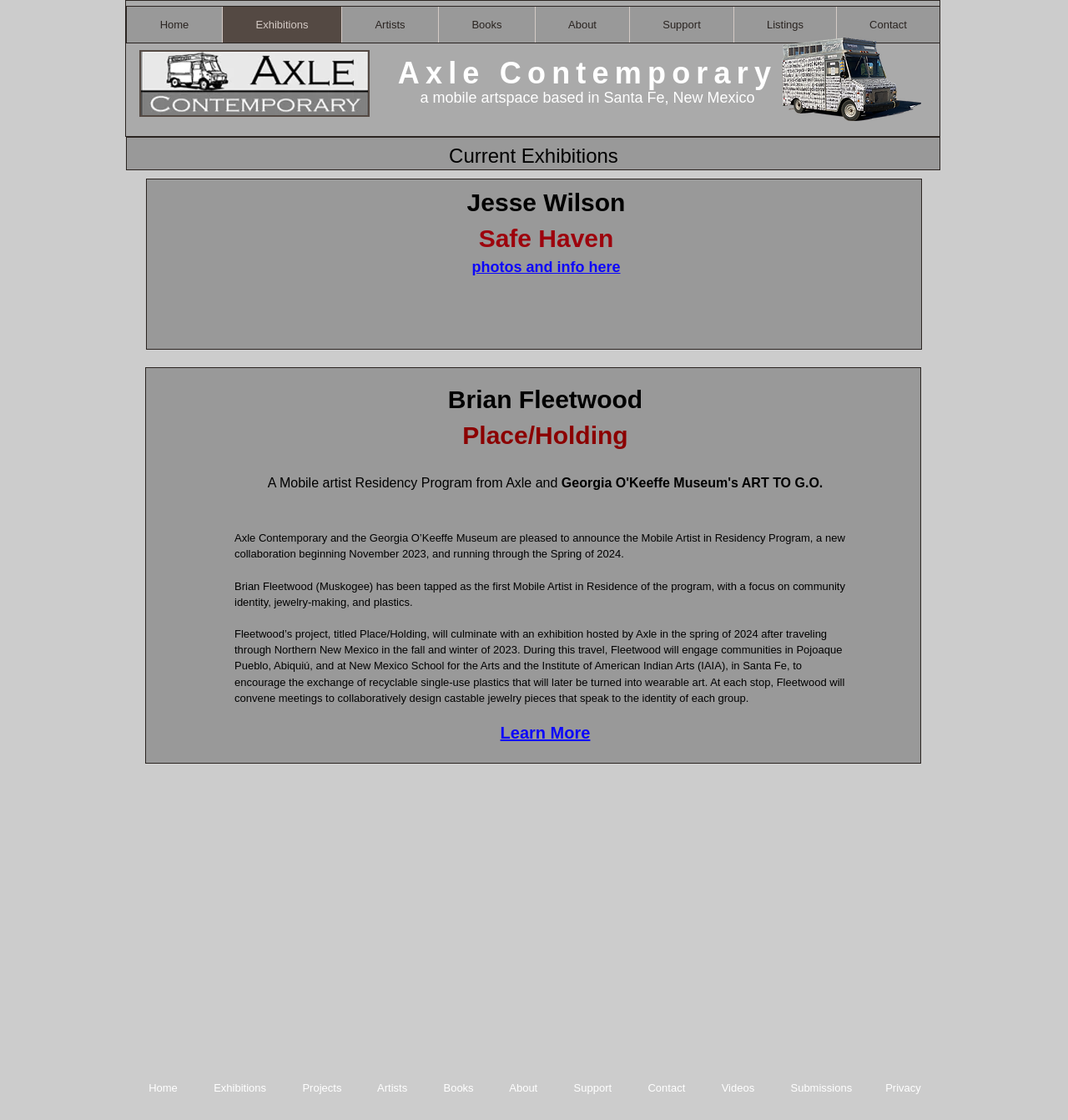Given the element description "Learn More" in the screenshot, predict the bounding box coordinates of that UI element.

[0.468, 0.645, 0.553, 0.663]